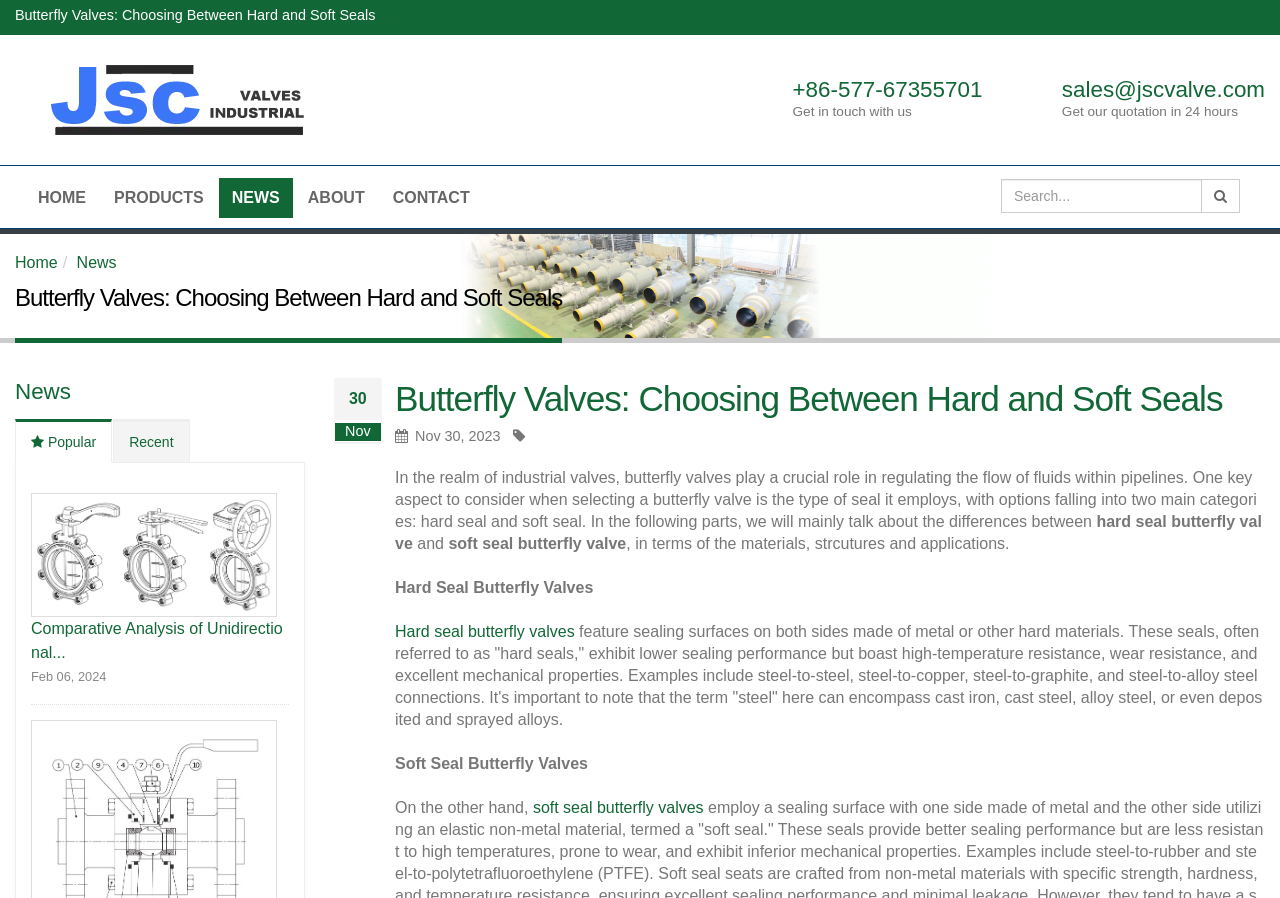Locate the bounding box coordinates of the clickable element to fulfill the following instruction: "Search for something". Provide the coordinates as four float numbers between 0 and 1 in the format [left, top, right, bottom].

[0.782, 0.199, 0.939, 0.237]